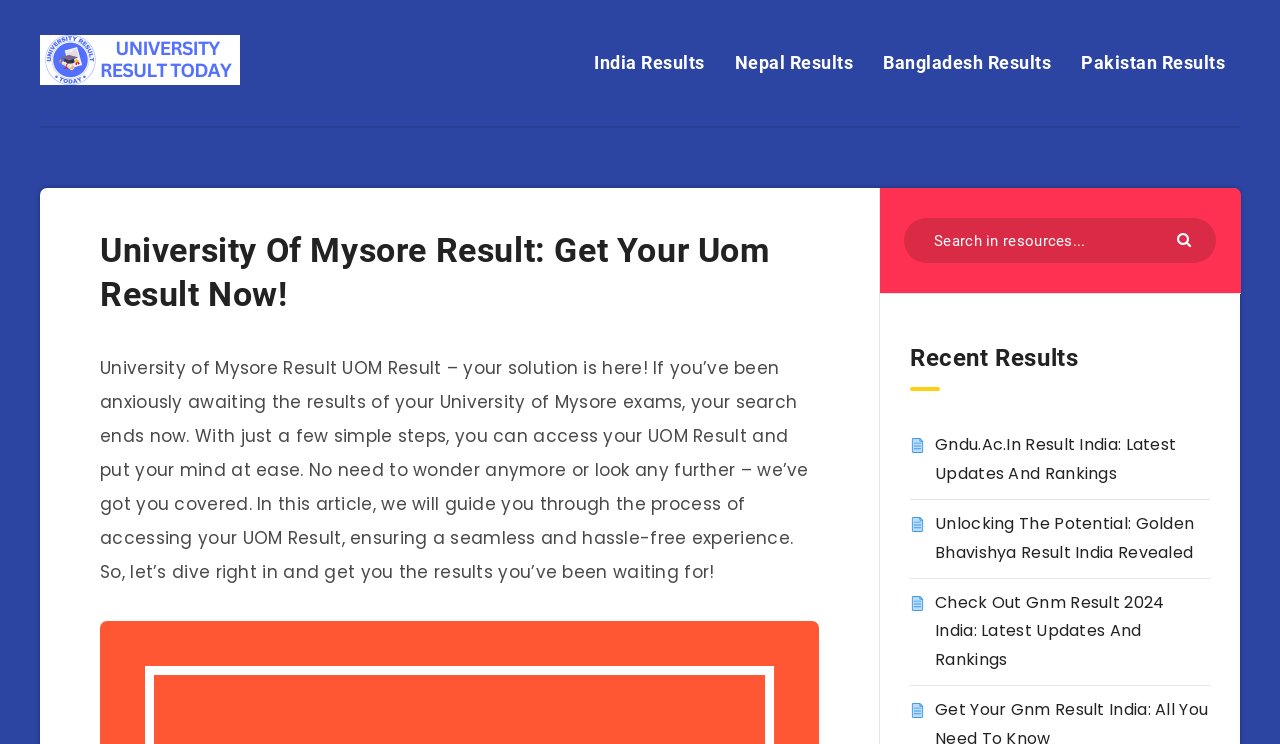What can be searched in the resources?
Based on the image content, provide your answer in one word or a short phrase.

UOM Results